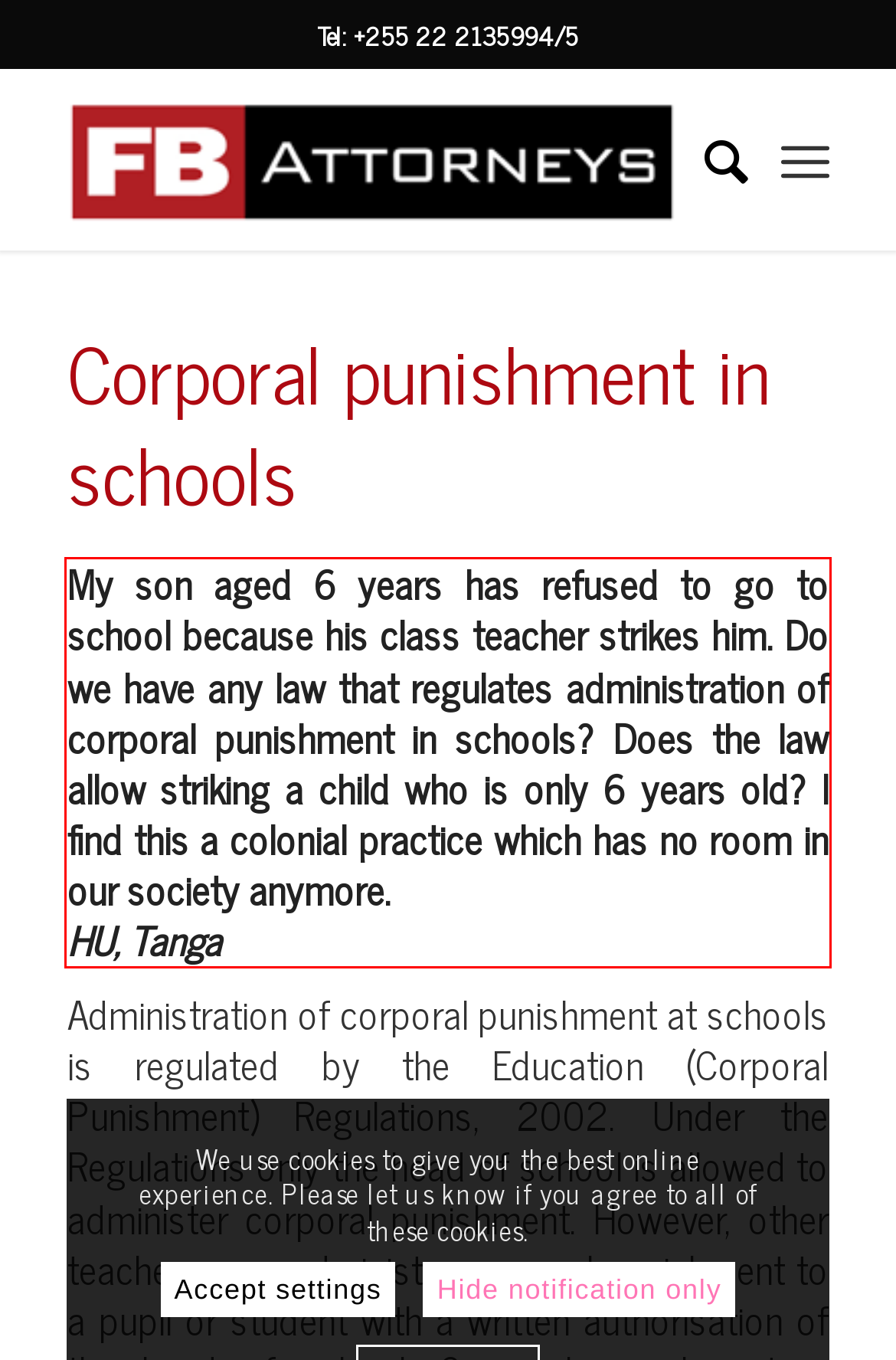Review the webpage screenshot provided, and perform OCR to extract the text from the red bounding box.

My son aged 6 years has refused to go to school because his class teacher strikes him. Do we have any law that regulates administration of corporal punishment in schools? Does the law allow striking a child who is only 6 years old? I find this a colonial practice which has no room in our society anymore. HU, Tanga